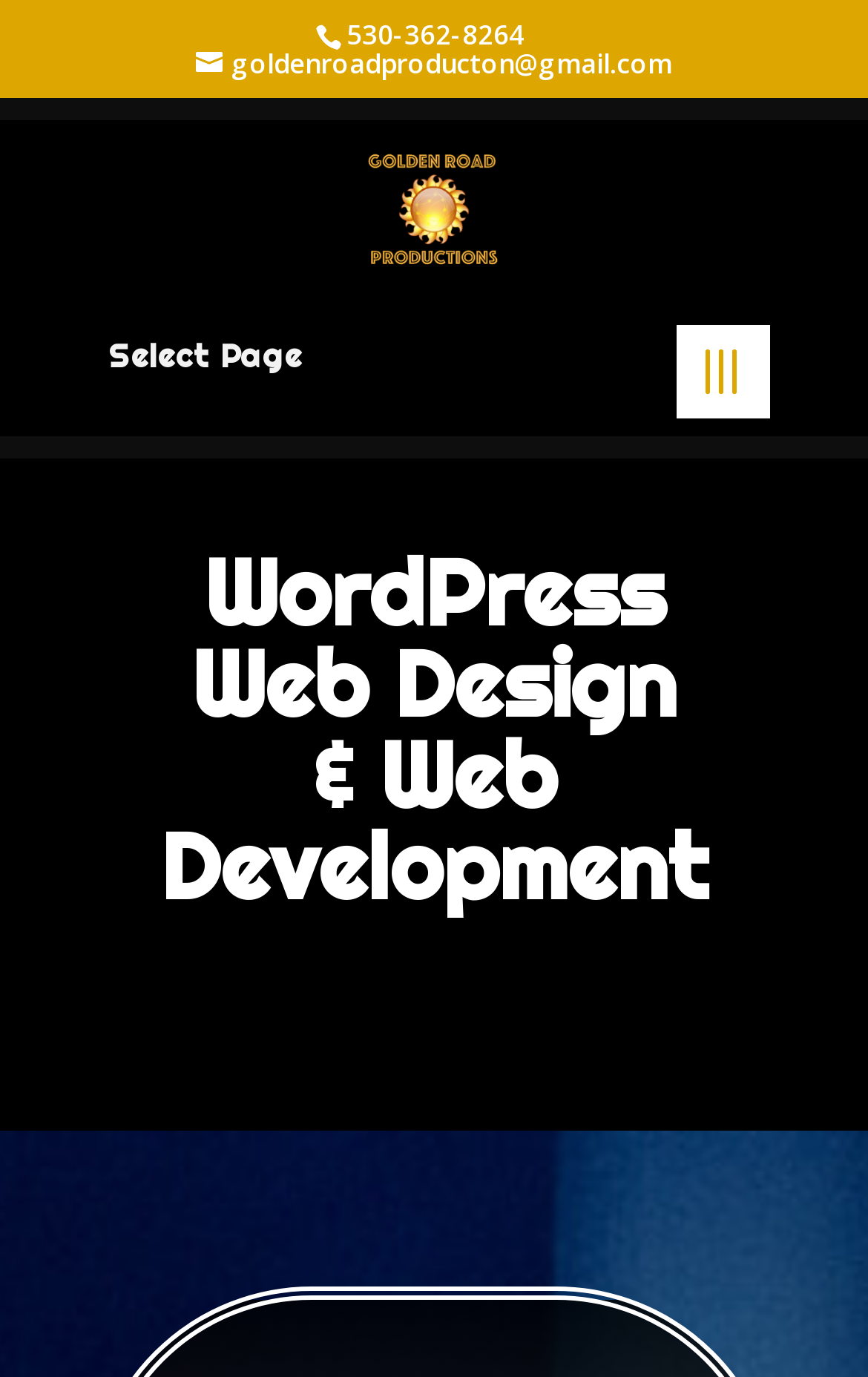Find the bounding box of the element with the following description: "alt="Golden Road Productions"". The coordinates must be four float numbers between 0 and 1, formatted as [left, top, right, bottom].

[0.397, 0.135, 0.603, 0.164]